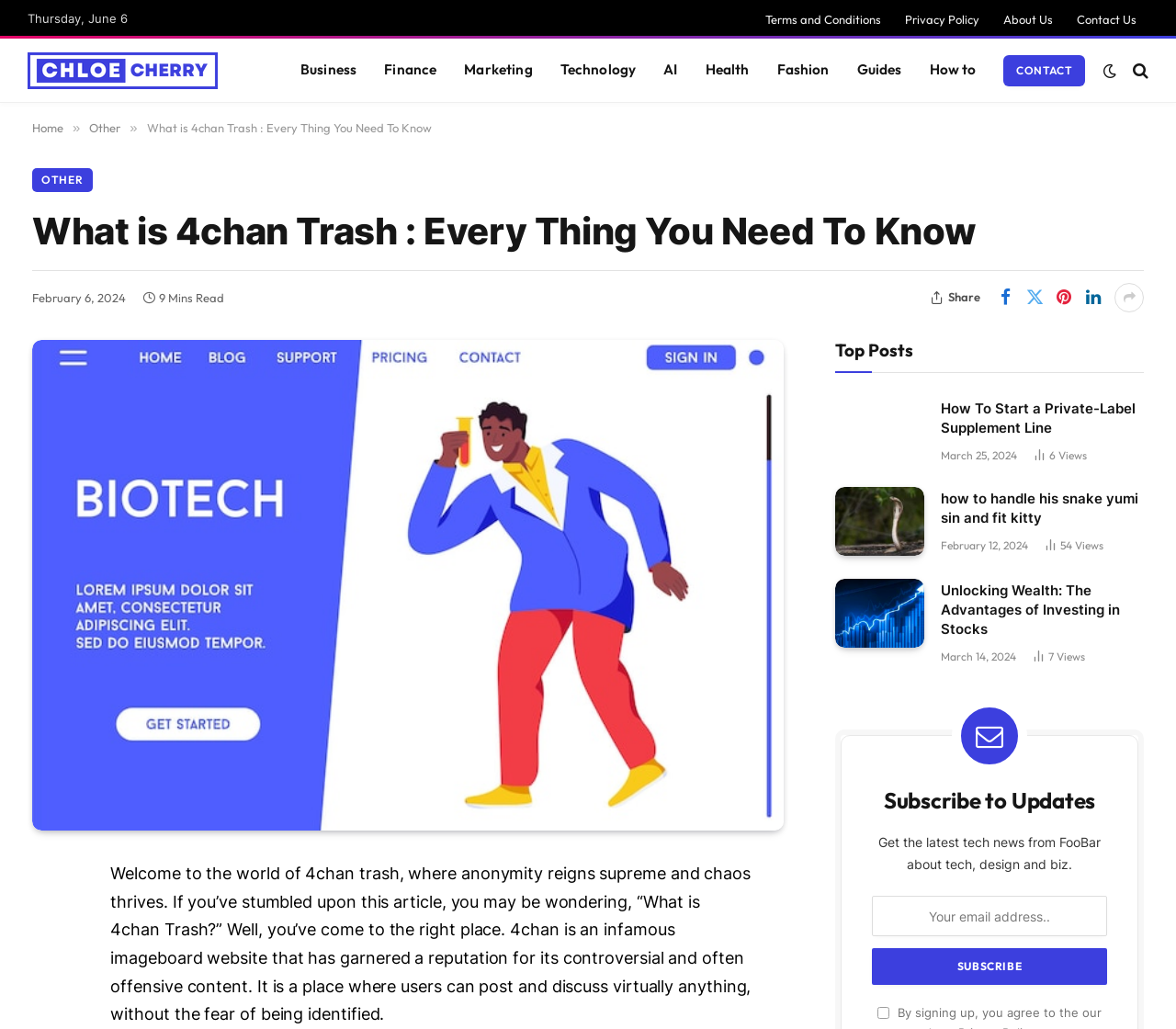Please identify the bounding box coordinates of the clickable area that will allow you to execute the instruction: "Click on the 'How To Start a Private-Label Supplement Line' article".

[0.8, 0.388, 0.973, 0.425]